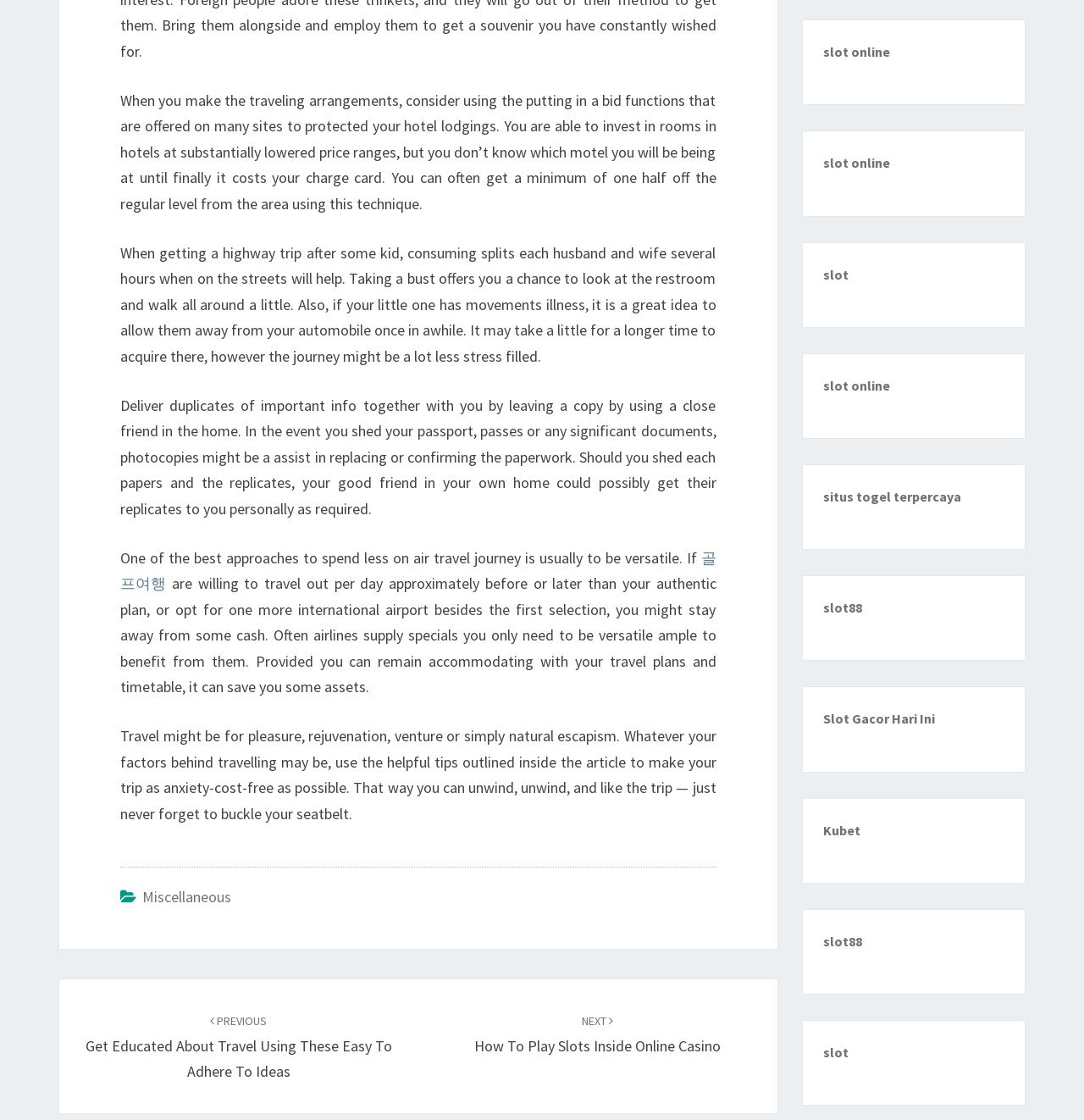Using the format (top-left x, top-left y, bottom-right x, bottom-right y), provide the bounding box coordinates for the described UI element. All values should be floating point numbers between 0 and 1: Slot Gacor Hari Ini

[0.759, 0.634, 0.862, 0.649]